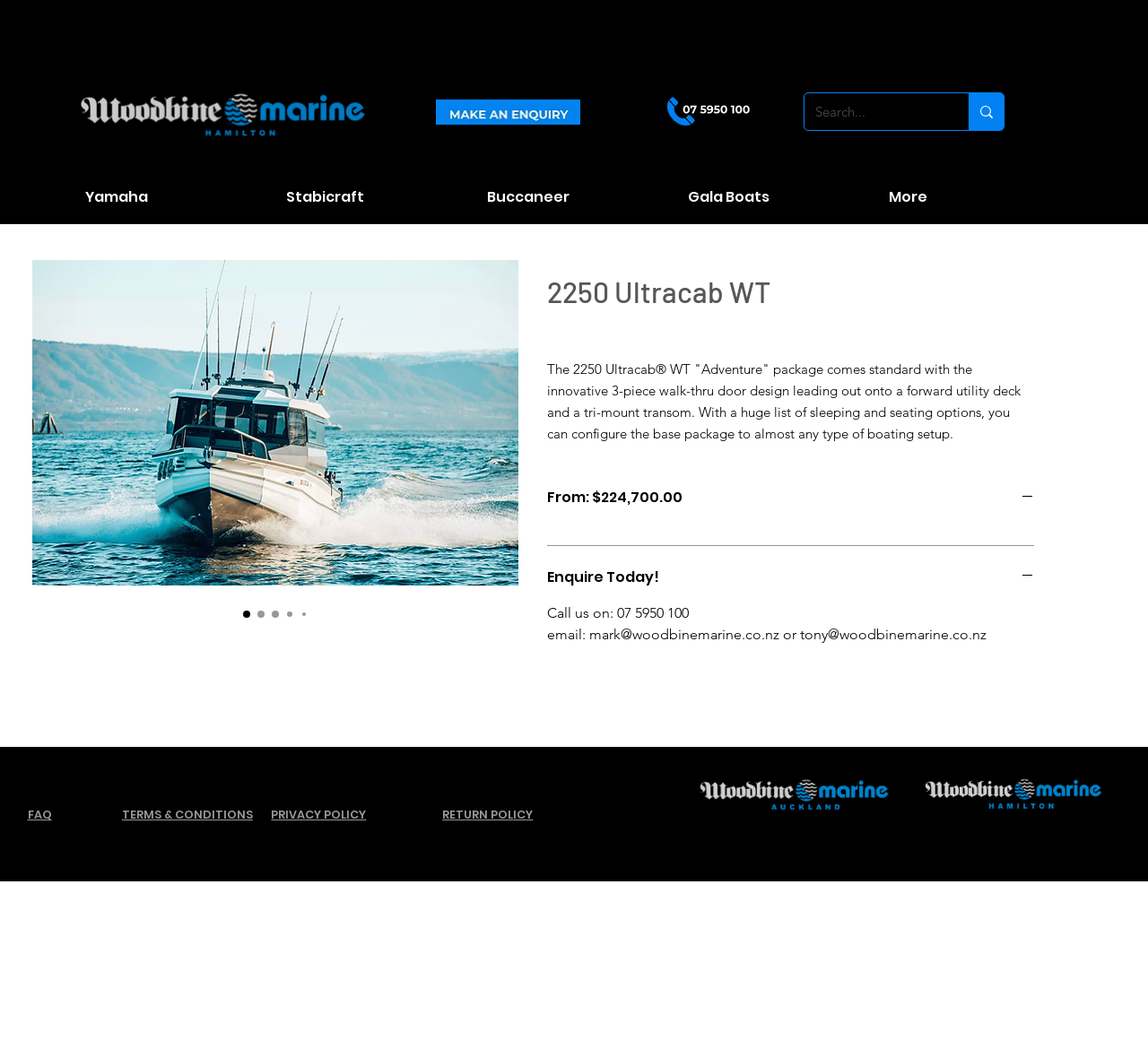What is the price of the boat package?
We need a detailed and meticulous answer to the question.

I found the answer by looking at the button element with the text 'From: $224,700.00', which suggests that it is the price of the boat package.